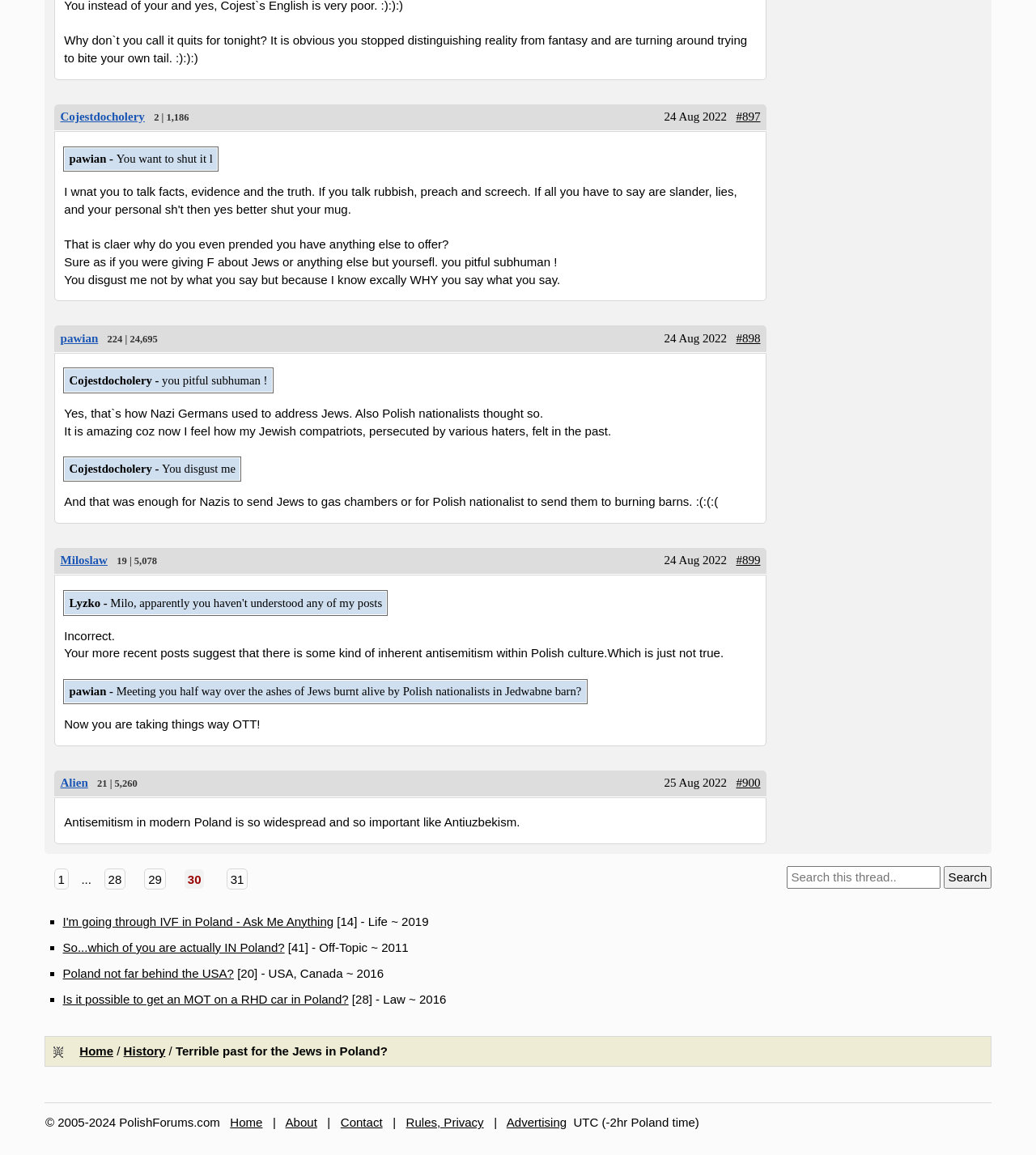Identify the bounding box for the UI element described as: "#897". The coordinates should be four float numbers between 0 and 1, i.e., [left, top, right, bottom].

[0.71, 0.095, 0.734, 0.106]